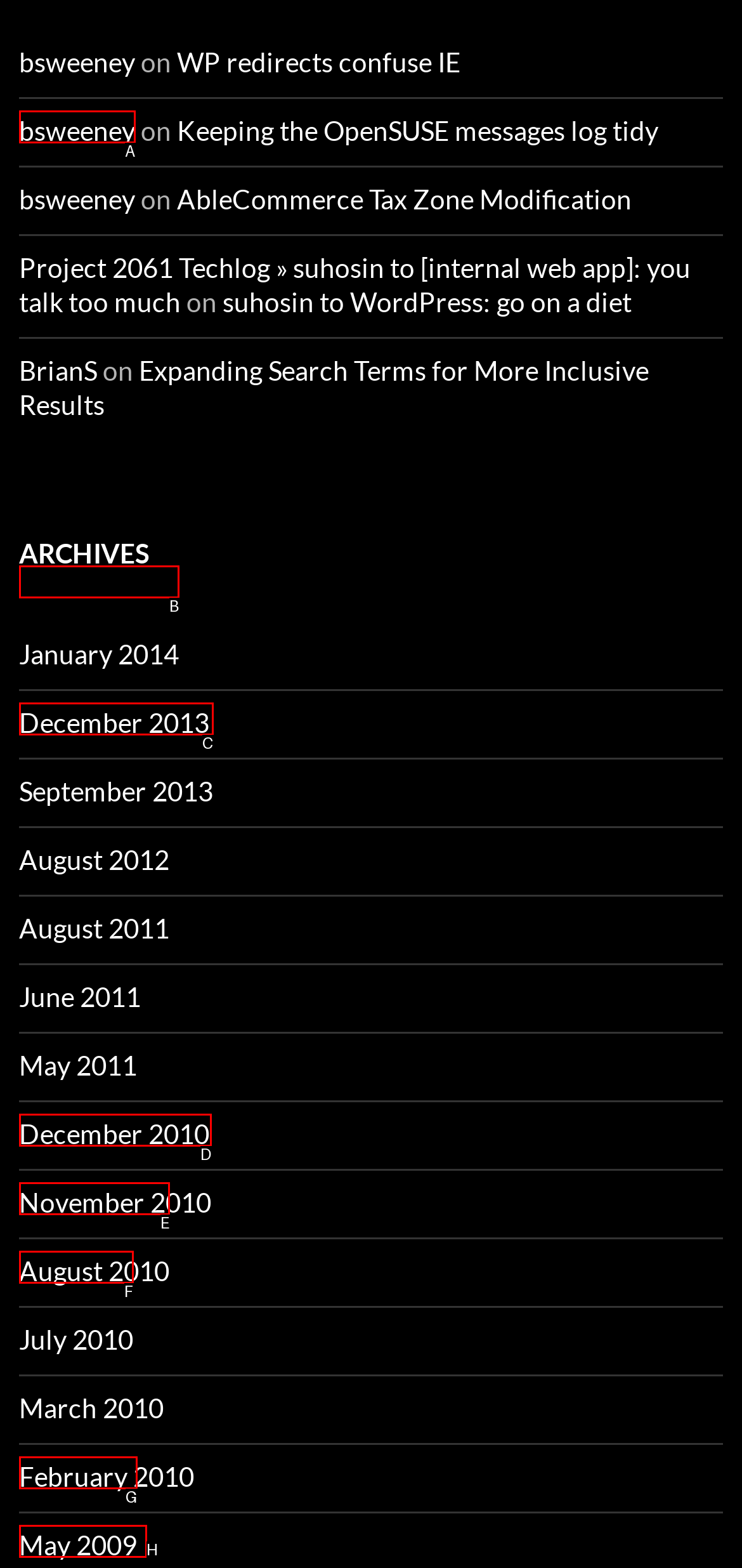Based on the description: Real Estate, select the HTML element that best fits. Reply with the letter of the correct choice from the options given.

None